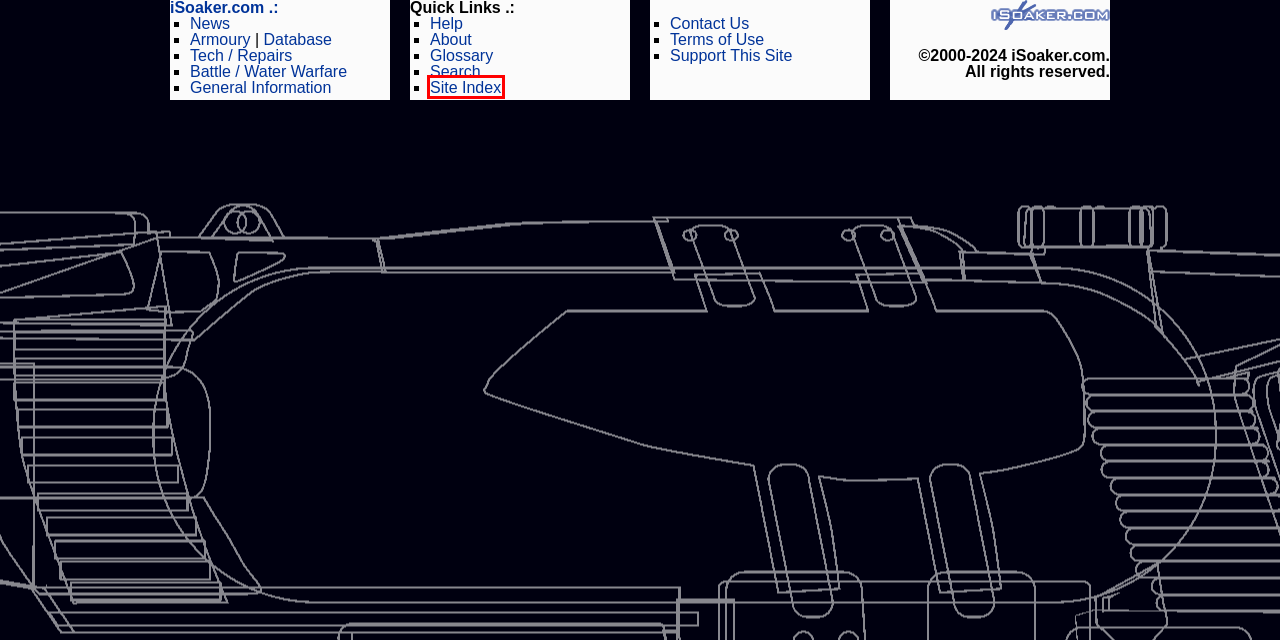View the screenshot of the webpage containing a red bounding box around a UI element. Select the most fitting webpage description for the new page shown after the element in the red bounding box is clicked. Here are the candidates:
A. Submissions / Contact Information :: :: iSoaker.com
B. Help :: :: iSoaker.com
C. Search :: :: iSoaker.com
D. News - 2023 :: :: iSoaker.com
E. Glossary :: :: iSoaker.com
F. About Us :: :: iSoaker.com
G. Site Index :: :: iSoaker.com
H. Water Warfare :: :: iSoaker.com

G